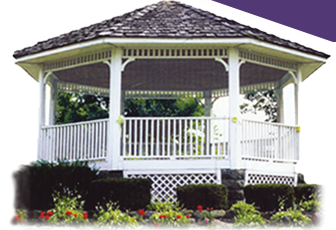Please answer the following question using a single word or phrase: 
What surrounds the gazebo?

Vibrant flower beds